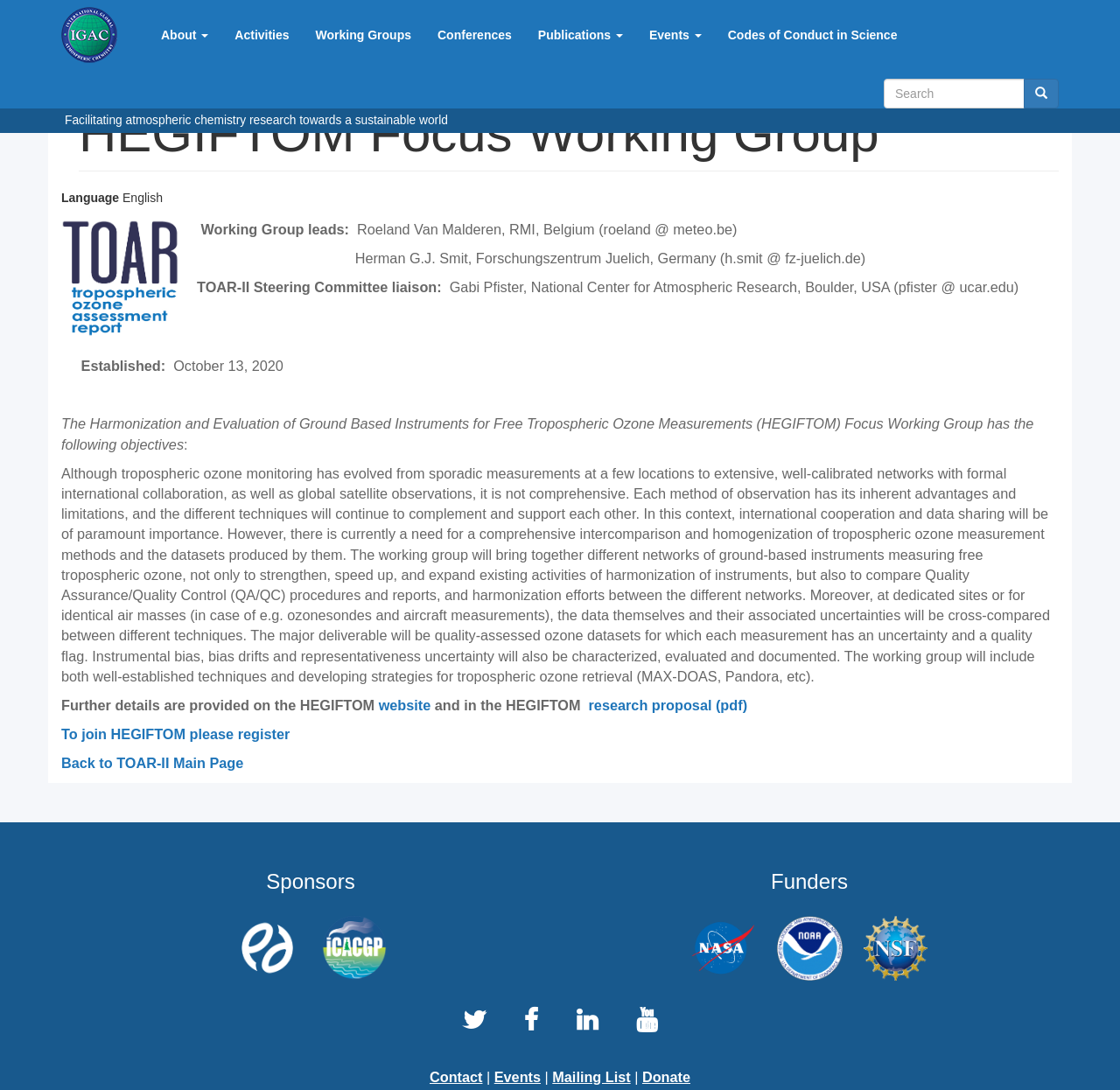Explain the webpage in detail.

The webpage is about the HEGIFTOM Focus Working Group, which is part of the IGAC (International Global Atmospheric Chemistry) project. At the top of the page, there is a navigation menu with links to "Home", "About", "Activities", "Working Groups", "Conferences", "Publications", "Events", and "Codes of Conduct in Science". Below the navigation menu, there is a search bar with a "Search" button.

The main content of the page is divided into several sections. The first section has a heading "HEGIFTOM Focus Working Group" and provides a brief introduction to the group's mission, which is to facilitate atmospheric chemistry research towards a sustainable world. Below this introduction, there is a section with the working group leads' information, including their names, affiliations, and contact emails.

The next section describes the objectives of the HEGIFTOM Focus Working Group, which include harmonizing and evaluating ground-based instruments for free tropospheric ozone measurements, comparing quality assurance and quality control procedures, and creating quality-assessed ozone datasets. This section also provides further details on the working group's activities and goals.

Below this section, there are links to the HEGIFTOM website and research proposal, as well as a call to action to join the working group. There is also a section with sponsors' logos and a section with funders' logos.

At the bottom of the page, there are links to "Contact", "Events", "Mailing List", and "Donate", as well as some hidden social media links.